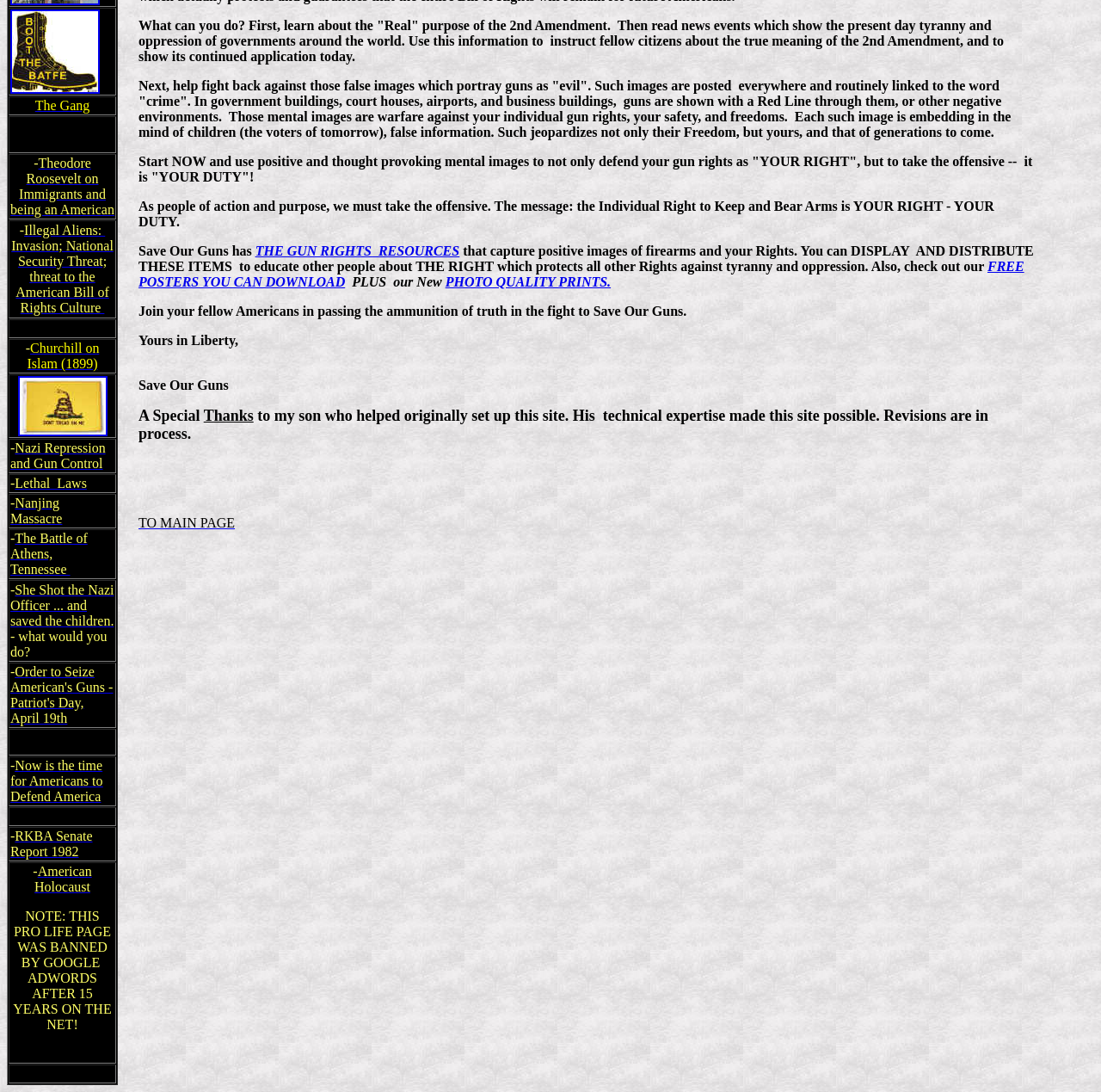What is the topic of the first link?
Based on the image, answer the question with a single word or brief phrase.

The Gang